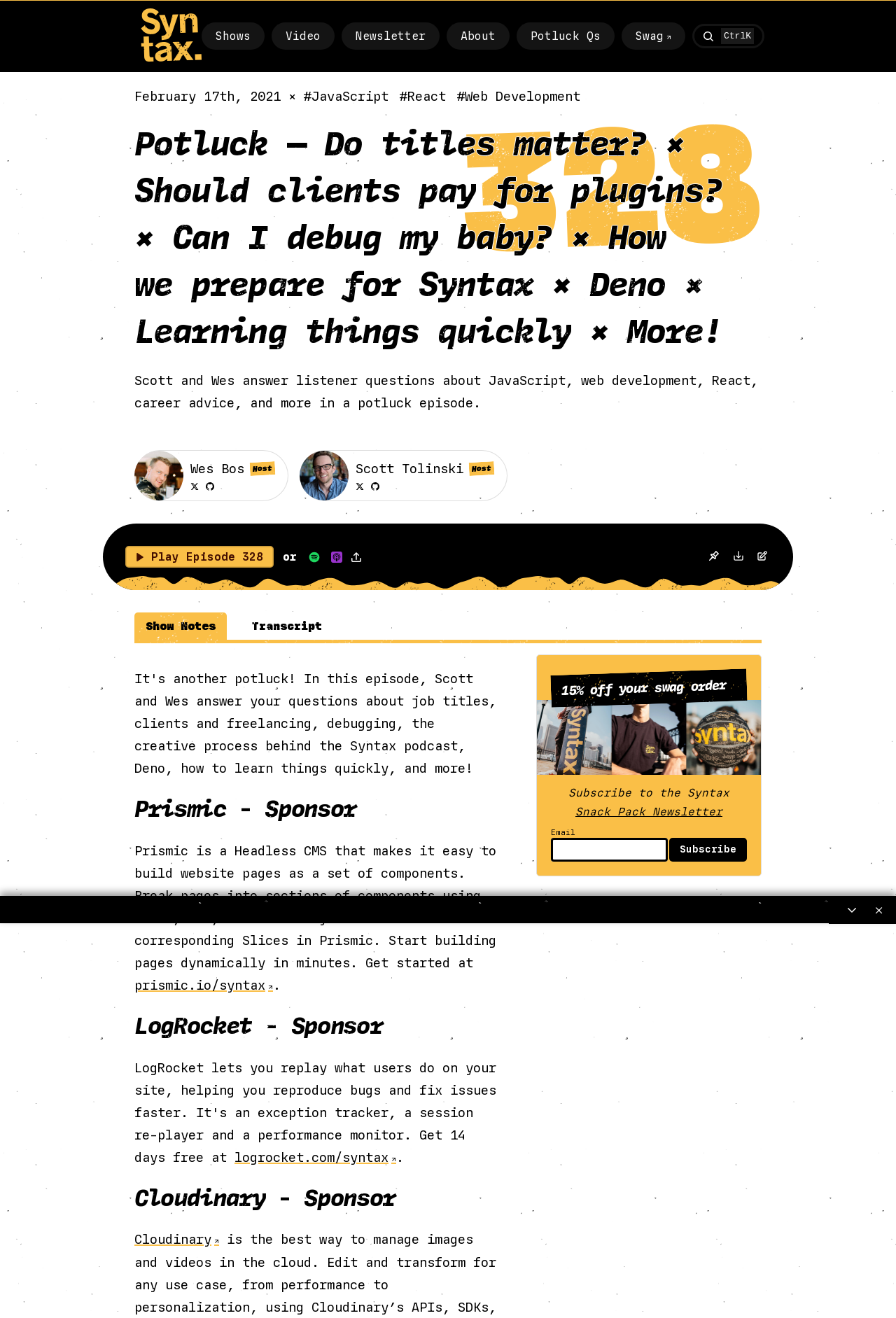Please specify the bounding box coordinates in the format (top-left x, top-left y, bottom-right x, bottom-right y), with all values as floating point numbers between 0 and 1. Identify the bounding box of the UI element described by: Play Play Episode 328

[0.14, 0.414, 0.306, 0.431]